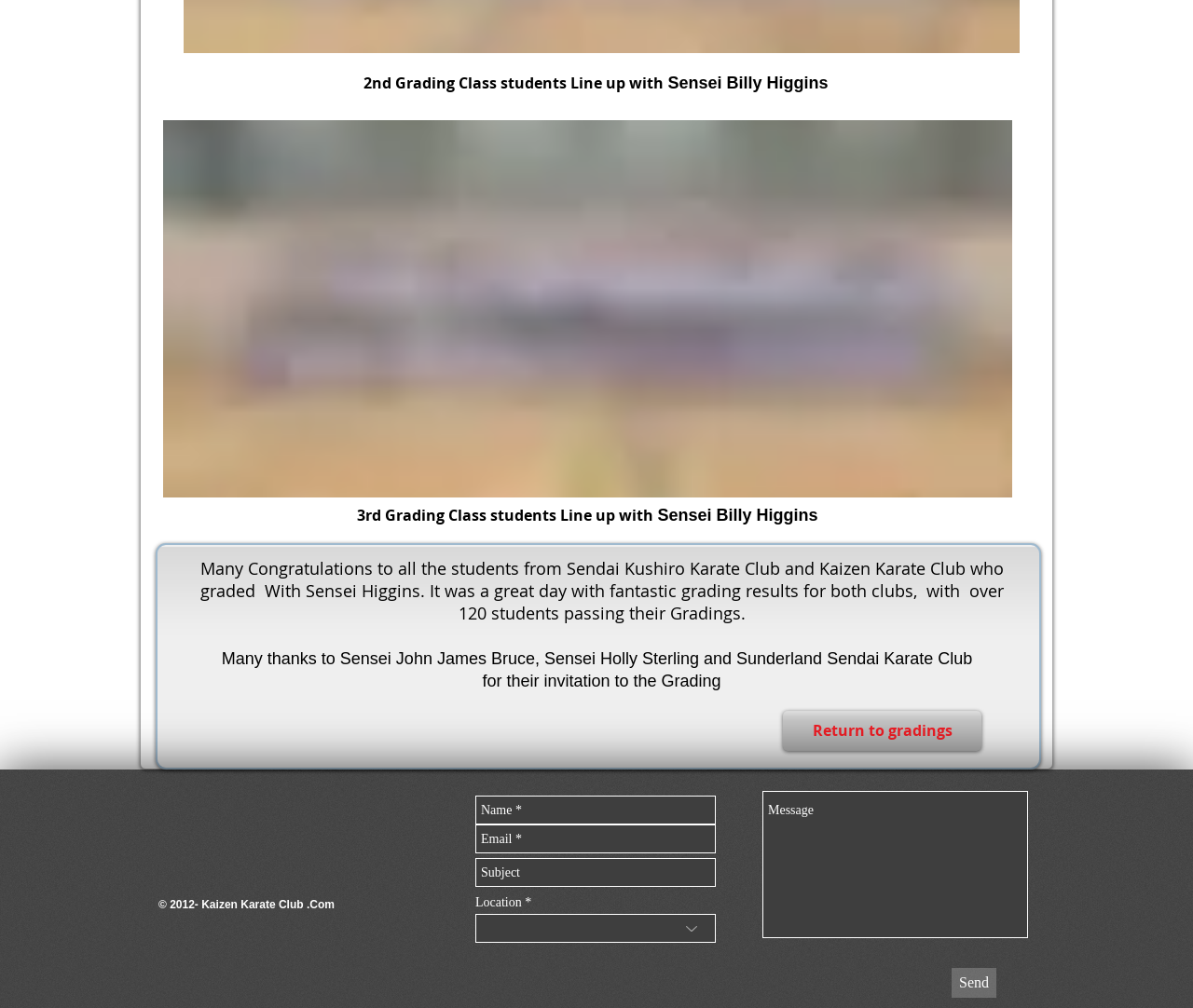How many social media links are available at the top of the webpage?
Provide a detailed answer to the question, using the image to inform your response.

At the top of the webpage, there is a social bar with five social media links, including Facebook, Instagram, Twitter, Flickr, and Google+.